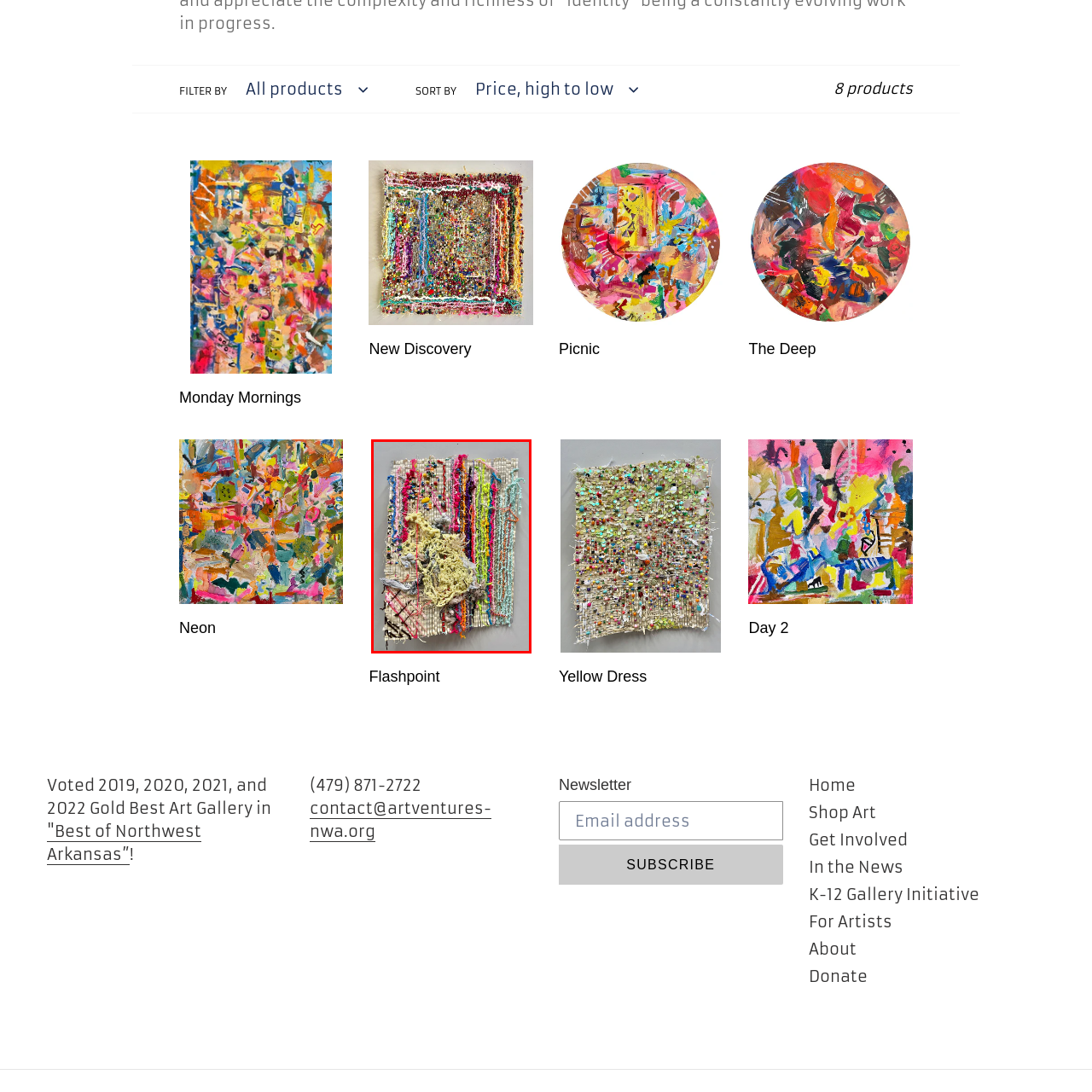What type of art does the artwork exemplify?
Concentrate on the part of the image that is enclosed by the red bounding box and provide a detailed response to the question.

The caption states that the artwork exemplifies modern textile art, emphasizing both the visual and tactile experience, and is part of a collection that highlights Cantu's unique approach to fiber arts, indicating that it is a representation of modern textile art.